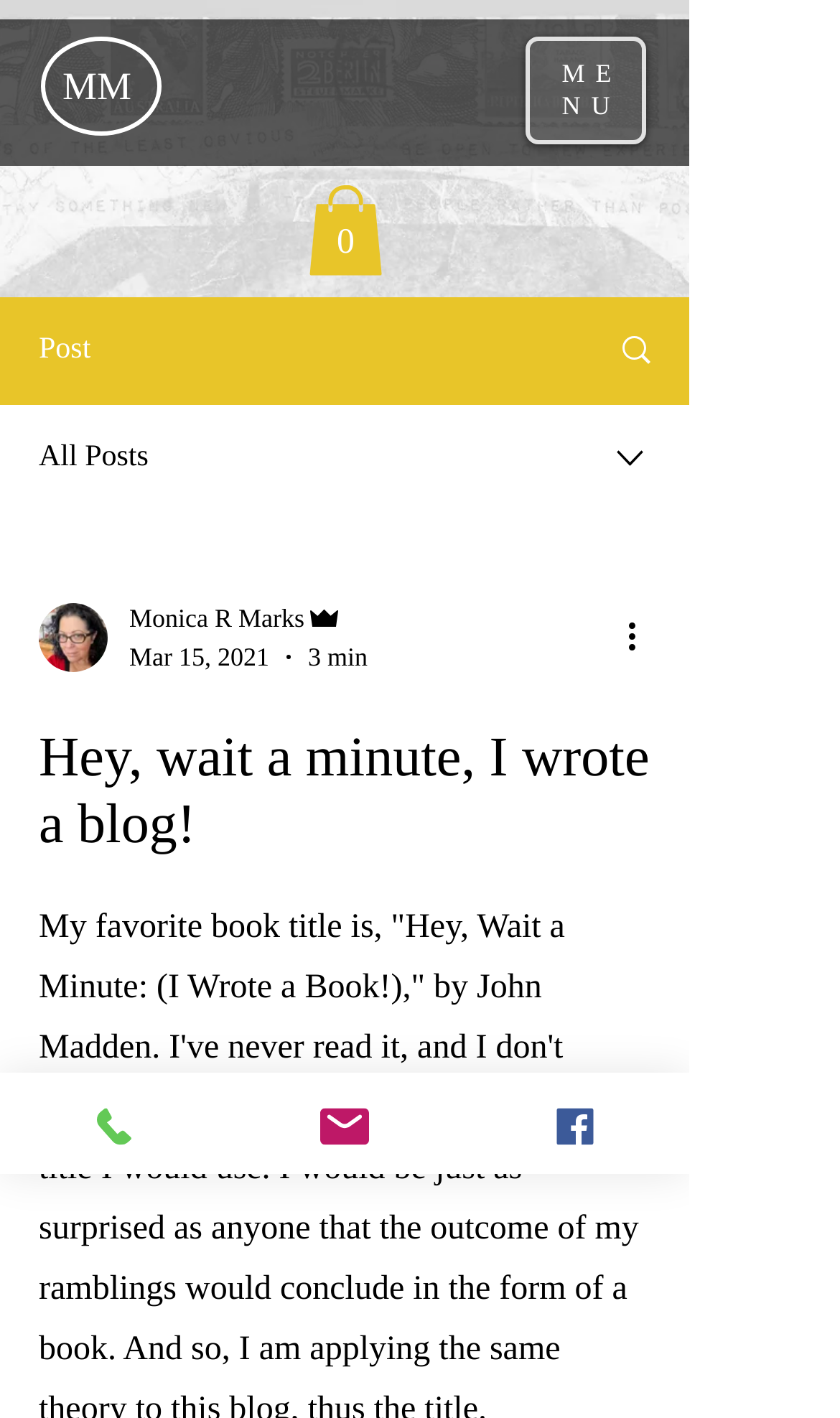Please provide a one-word or short phrase answer to the question:
How many items are in the cart?

0